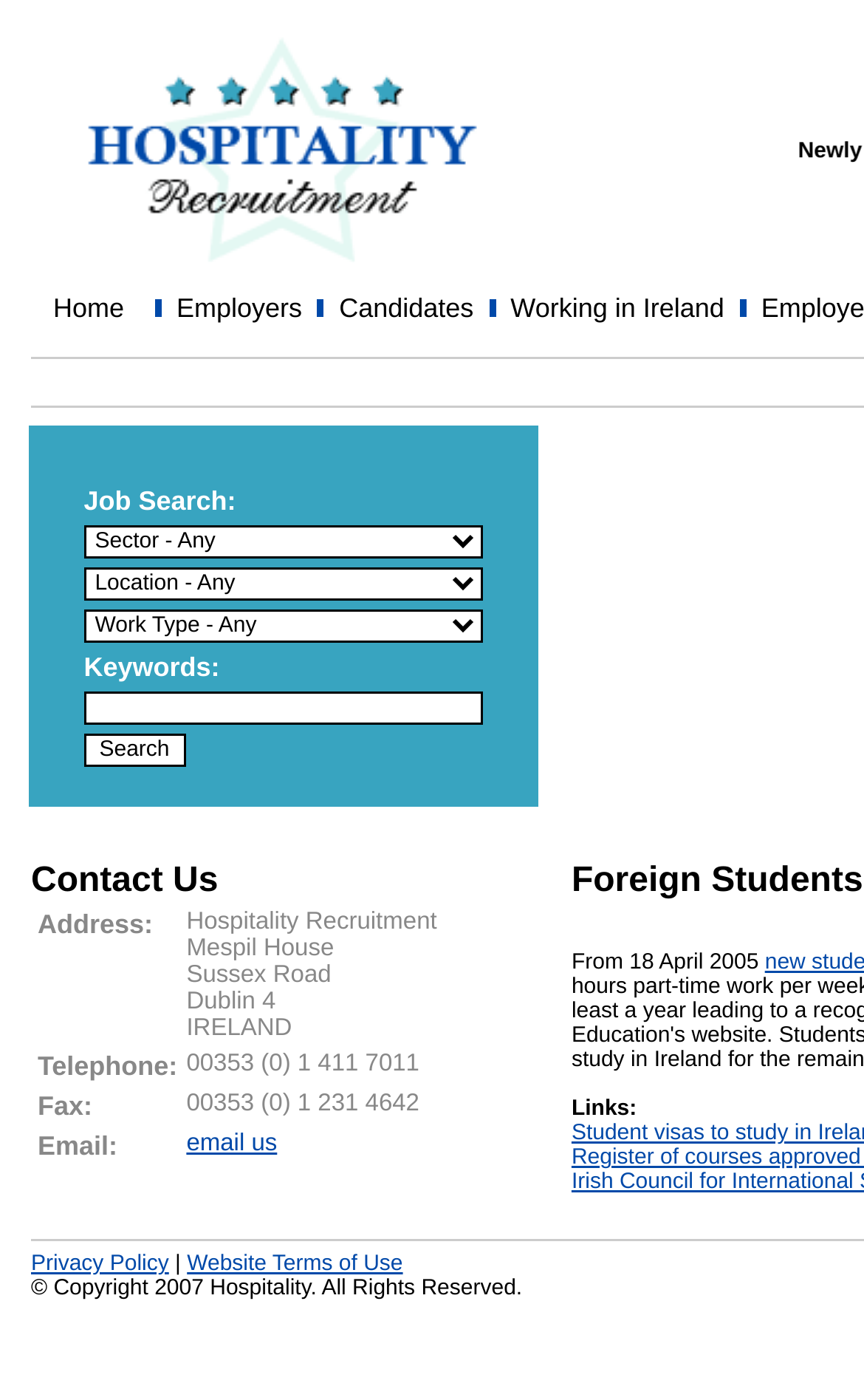How can I search for a job on this website?
Please respond to the question with a detailed and informative answer.

I found a Job Search form on the website, which allows users to search for jobs by selecting a sector, location, work type, and keywords. The form is located in the middle of the page and consists of several input fields and a search button.